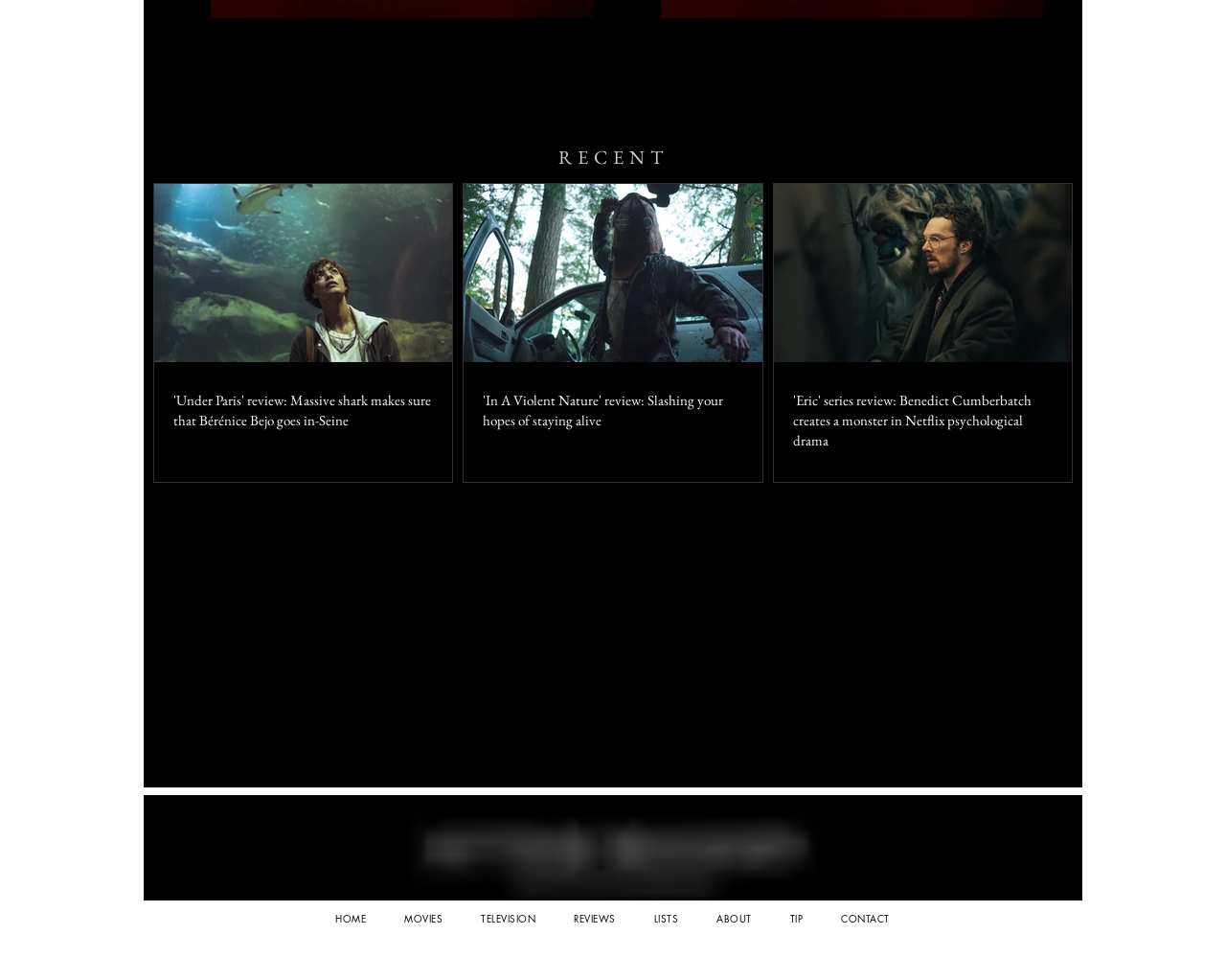Please answer the following question using a single word or phrase: 
How many social media platforms are linked on the webpage?

3